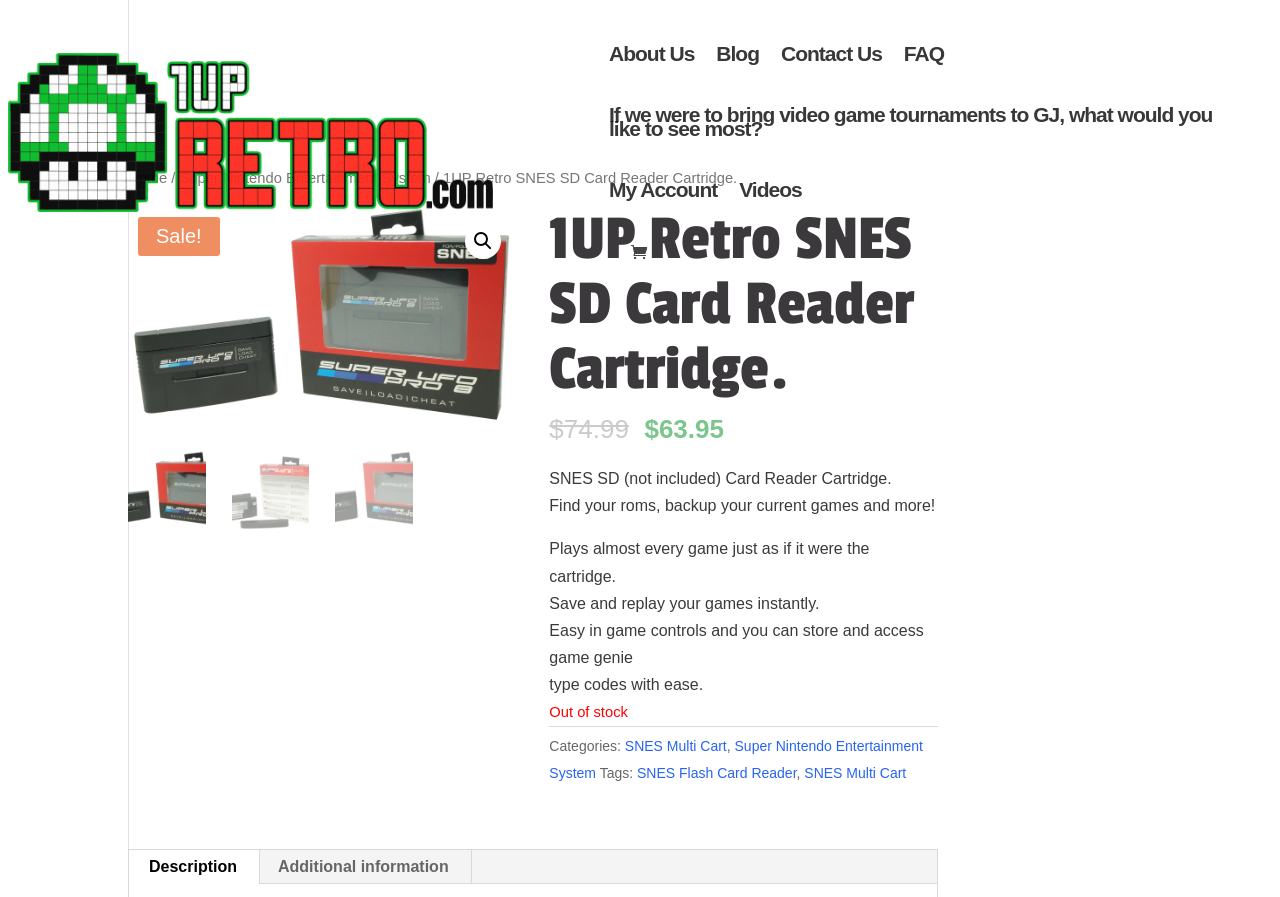What type of games can be played with this product?
Based on the image, please offer an in-depth response to the question.

I found the answer by looking at the description of the product, which says it can play 'almost every game just as if it were the cartridge'. This suggests that the product is designed to play Super Nintendo Entertainment System (SNES) games.